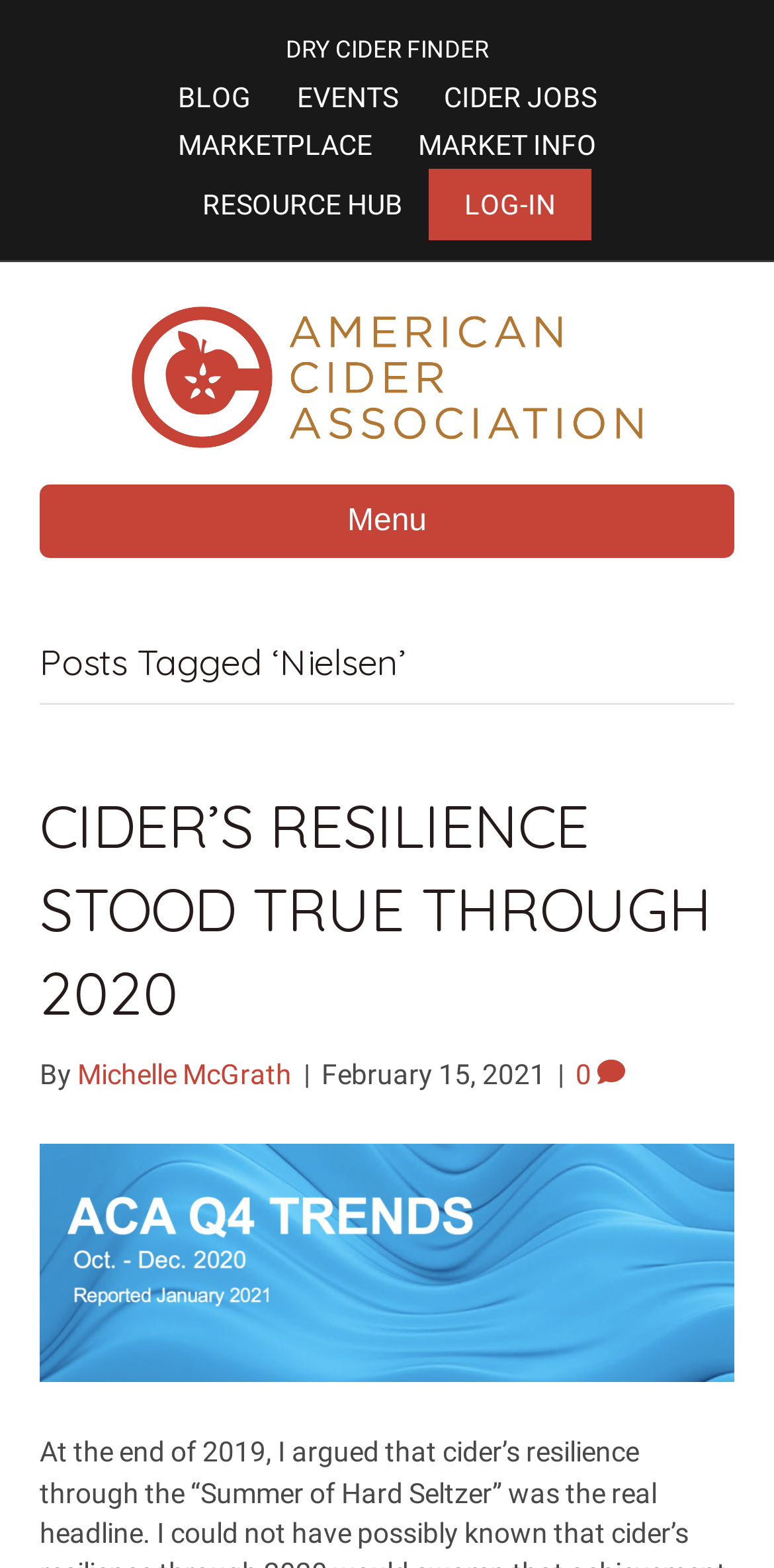Locate the bounding box coordinates of the element you need to click to accomplish the task described by this instruction: "Go to BLOG".

[0.204, 0.047, 0.35, 0.077]